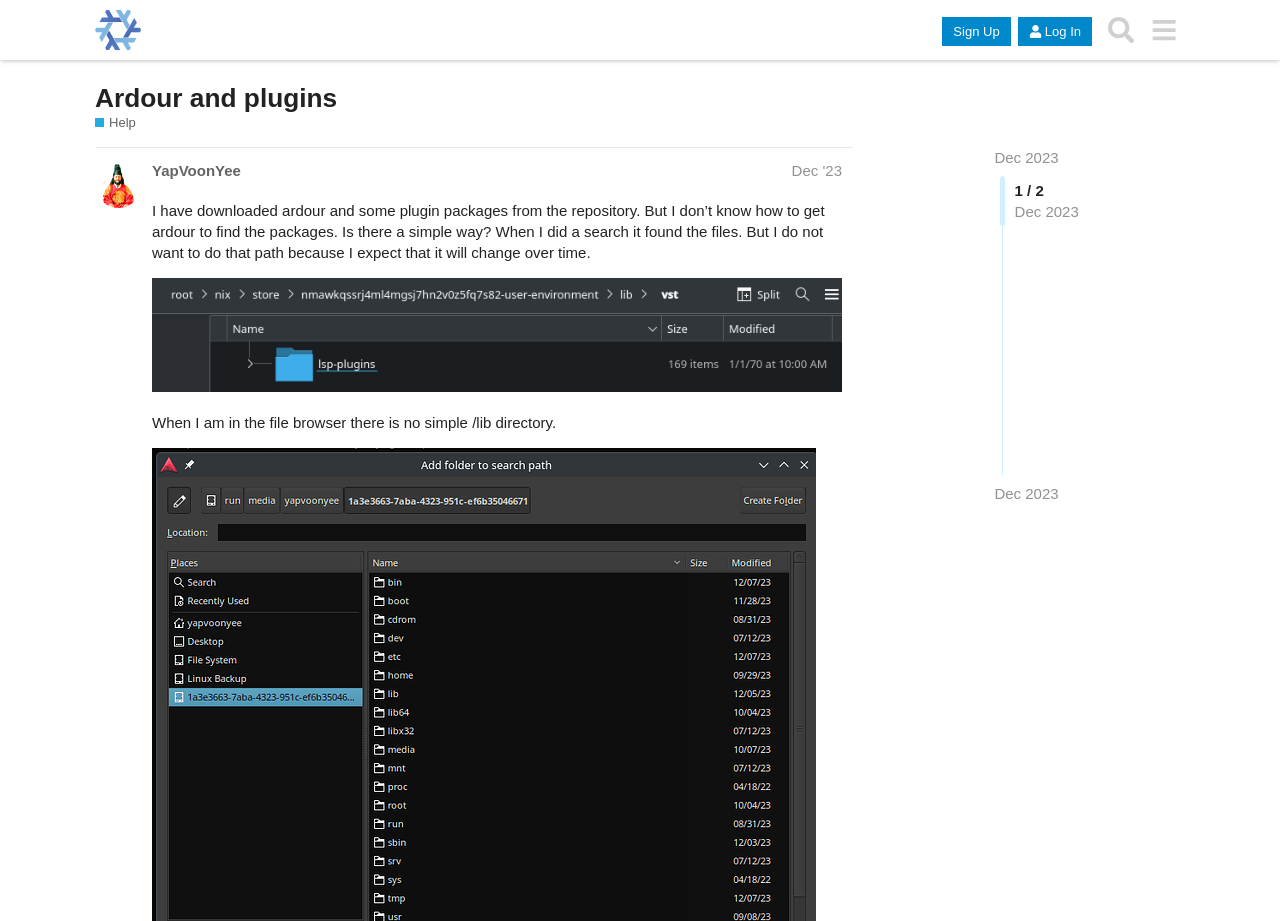Determine the bounding box coordinates of the clickable area required to perform the following instruction: "Click on the 'Sign Up' button". The coordinates should be represented as four float numbers between 0 and 1: [left, top, right, bottom].

[0.736, 0.018, 0.79, 0.05]